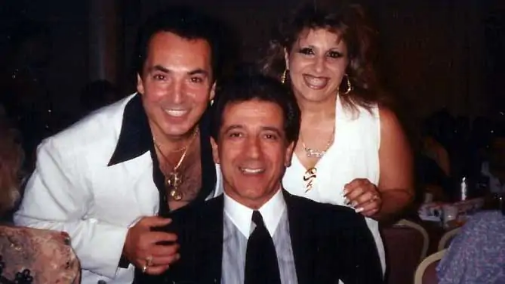Respond to the question with just a single word or phrase: 
How many individuals are in the image?

Three